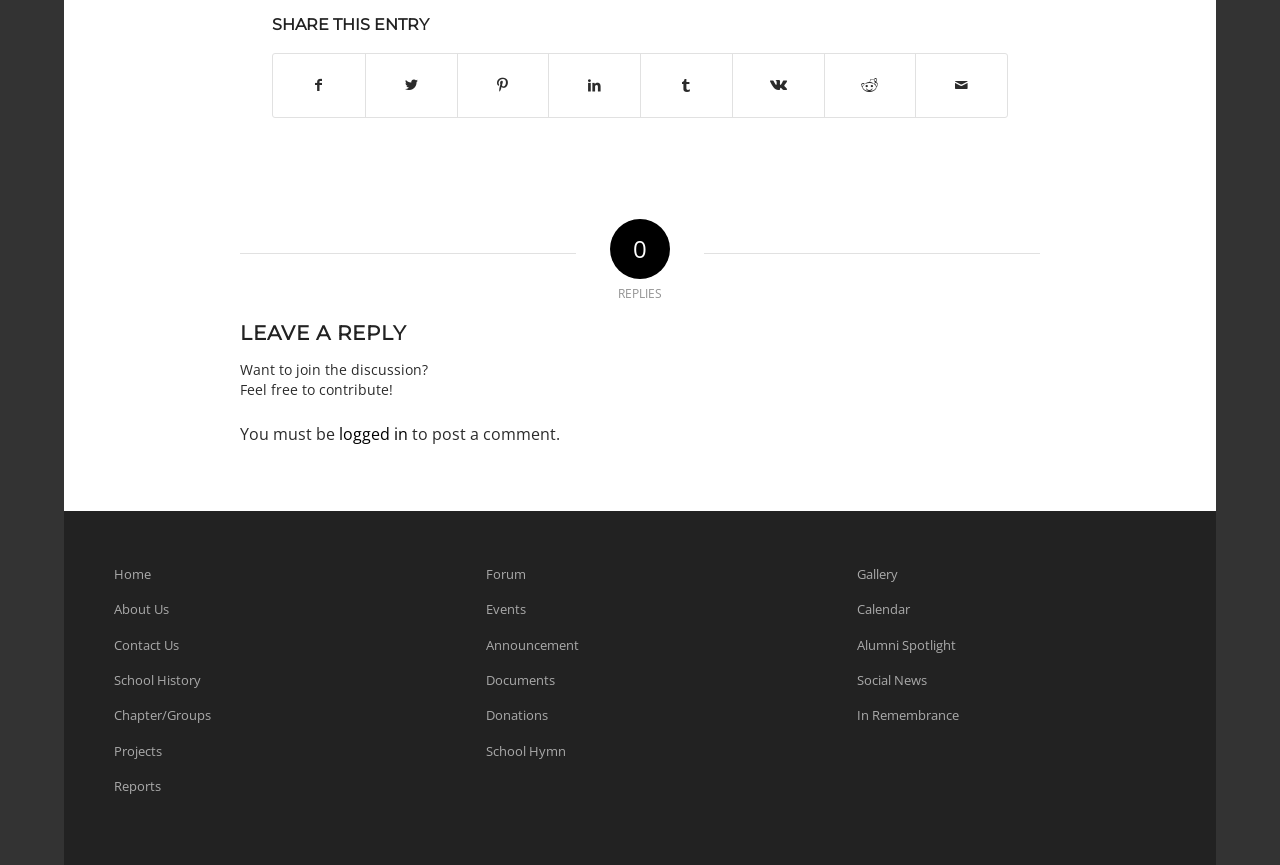What is the purpose of the 'LEAVE A REPLY' section?
By examining the image, provide a one-word or phrase answer.

To comment